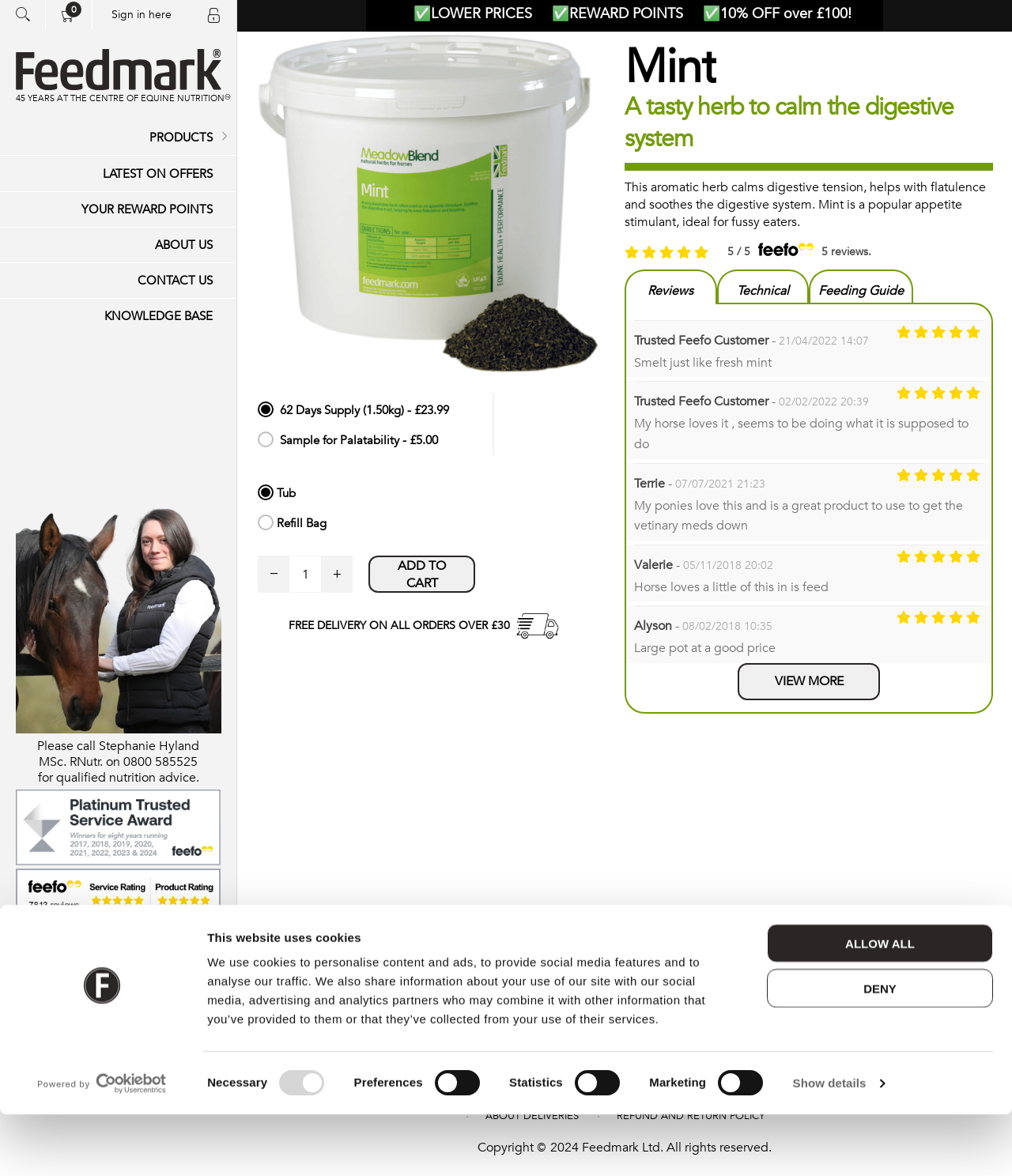Can you find the bounding box coordinates for the element that needs to be clicked to execute this instruction: "View horse appetite enhancer products"? The coordinates should be given as four float numbers between 0 and 1, i.e., [left, top, right, bottom].

[0.195, 0.192, 0.391, 0.212]